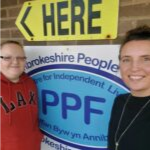How many individuals are standing in front of the sign?
Answer the question with a detailed and thorough explanation.

The image depicts two individuals standing in front of the prominently displayed sign that reads 'PPF', both smiling as they pose together, indicating a moment of collaboration and support within the community.